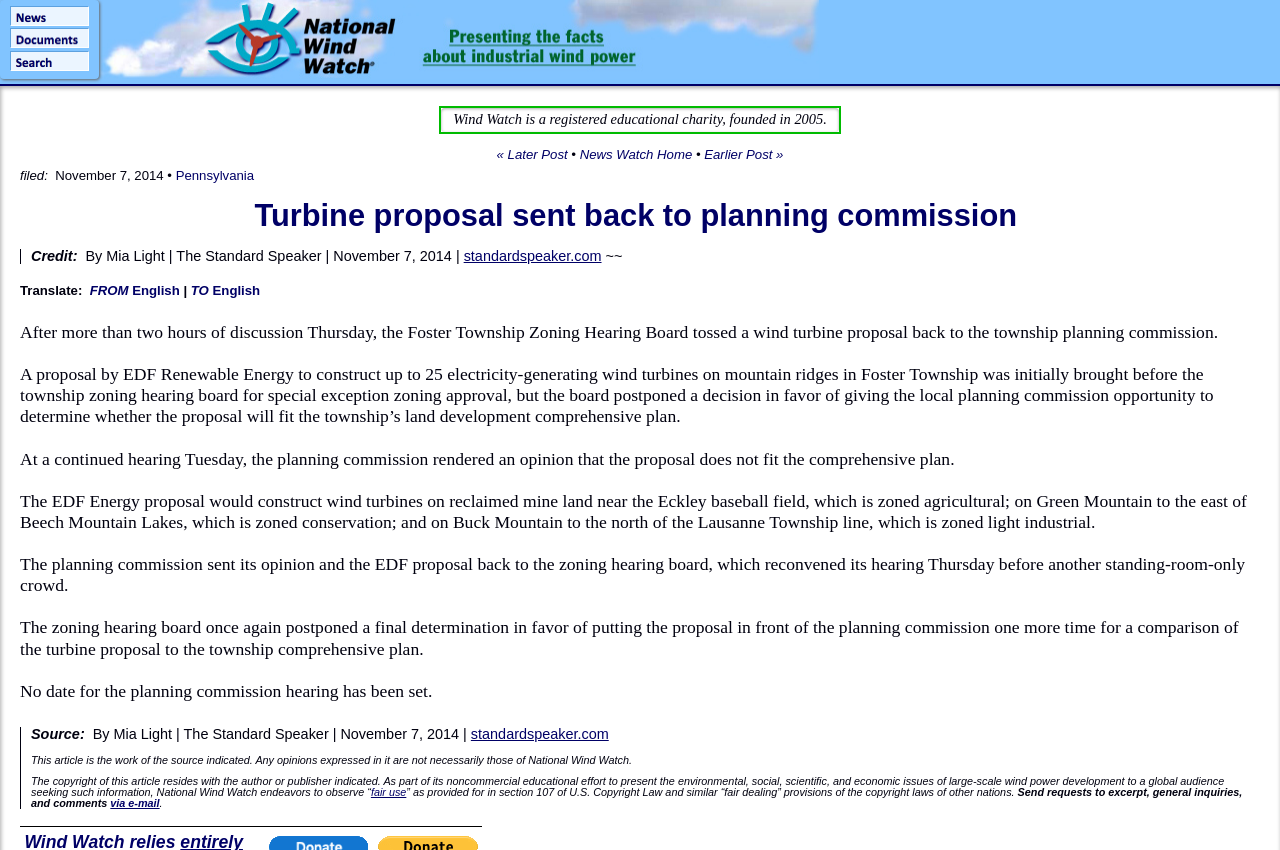What is the name of the company proposing the wind turbine project?
Refer to the image and provide a detailed answer to the question.

The question is asking about the name of the company proposing the wind turbine project. After analyzing the webpage, I found that the company proposing the project is EDF Renewable Energy, which is mentioned in the text 'A proposal by EDF Renewable Energy to construct up to 25 electricity-generating wind turbines...'.